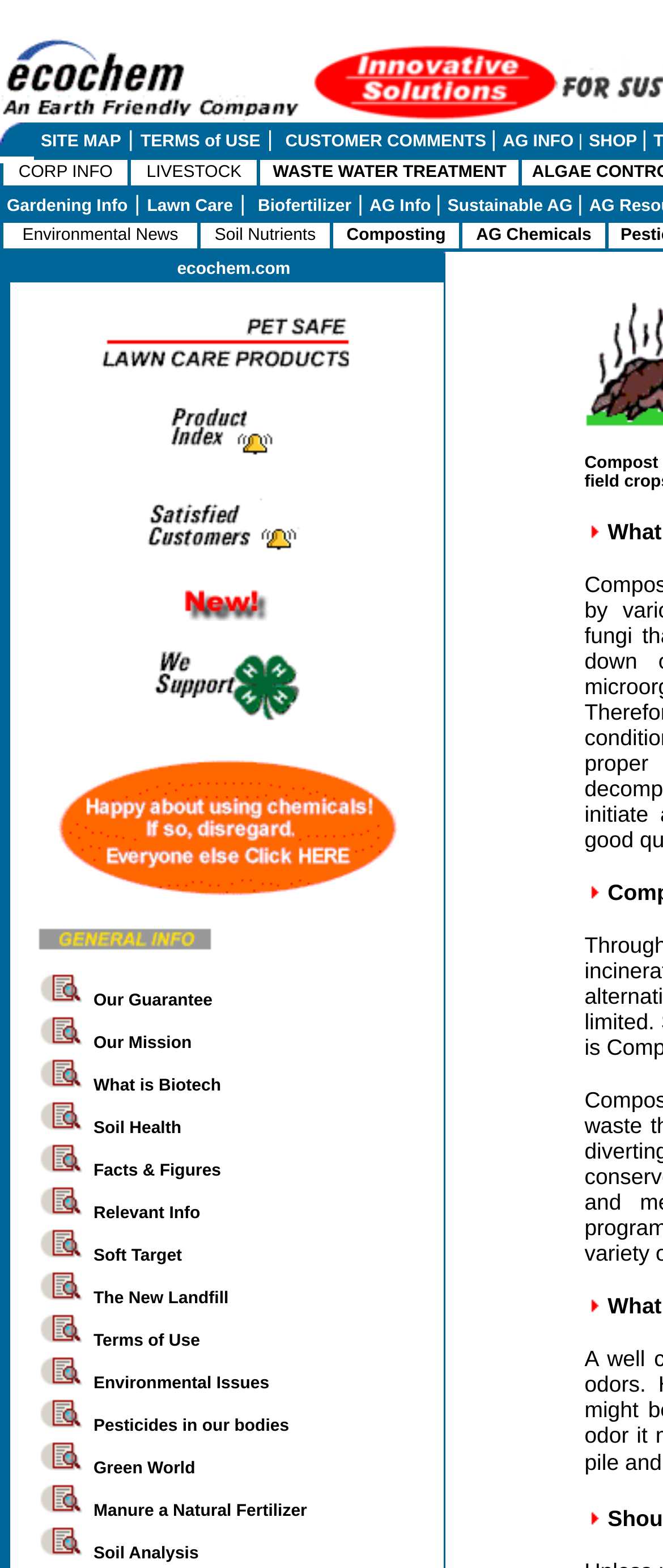Present a detailed account of what is displayed on the webpage.

This webpage is about composting, with a focus on accelerating the composting process. At the top, there is a header section with a logo and several links, including "SITE MAP", "TERMS of USE", "CUSTOMER COMMENTS", "AG INFO", and "SHOP". Below this, there are three columns of links and images. The left column has links to "CORP INFO", "LIVESTOCK", and "WASTE WATER TREATMENT", among others. The middle column has links to "Gardening Info", "Lawn Care", "Biofertilizer", and "Sustainable AG", among others. The right column has links to "Environmental News", "Soil Nutrients", "Composting", and "AG Chemicals", among others.

Below these columns, there is a table with several rows of links and images. The first row has links to "ecochem.com", "Product Index", and "satisfied Customers", among others. The subsequent rows have links to various topics, including "Our Guarantee", "Our Mission", "What is Biotech", "Soil Health", "Facts & Figures", and "Relevant Info", among others. There are also several images scattered throughout this section.

At the bottom of the page, there are several more links to topics such as "The New Landfill", "Terms of Use", "Environmental Issues", "Pesticides in our bodies", "Green World", "Manure a Natural Fertilizer", and "Soil Analysis", among others. There are also several more images at the bottom of the page.